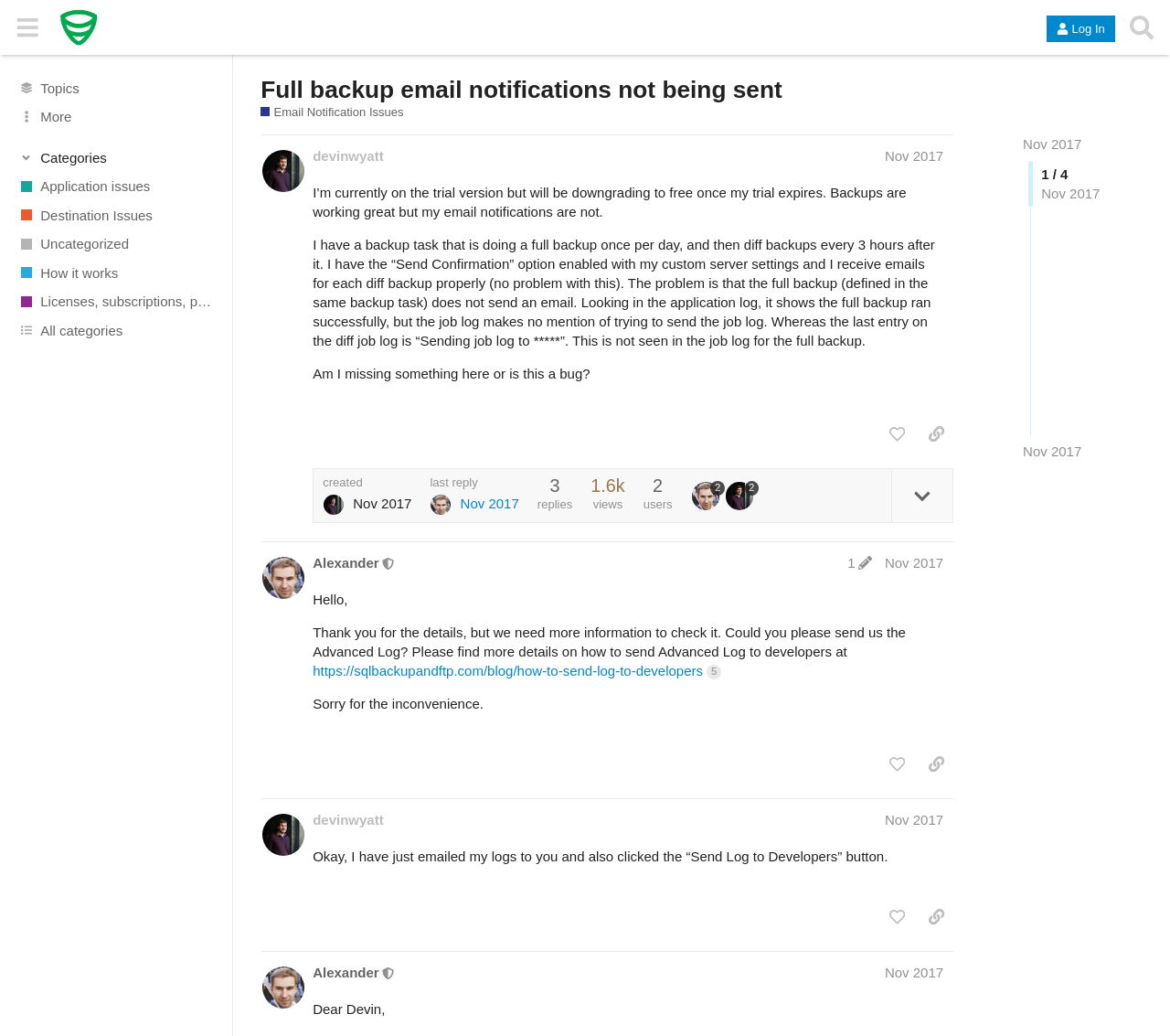Determine and generate the text content of the webpage's headline.

Full backup email notifications not being sent